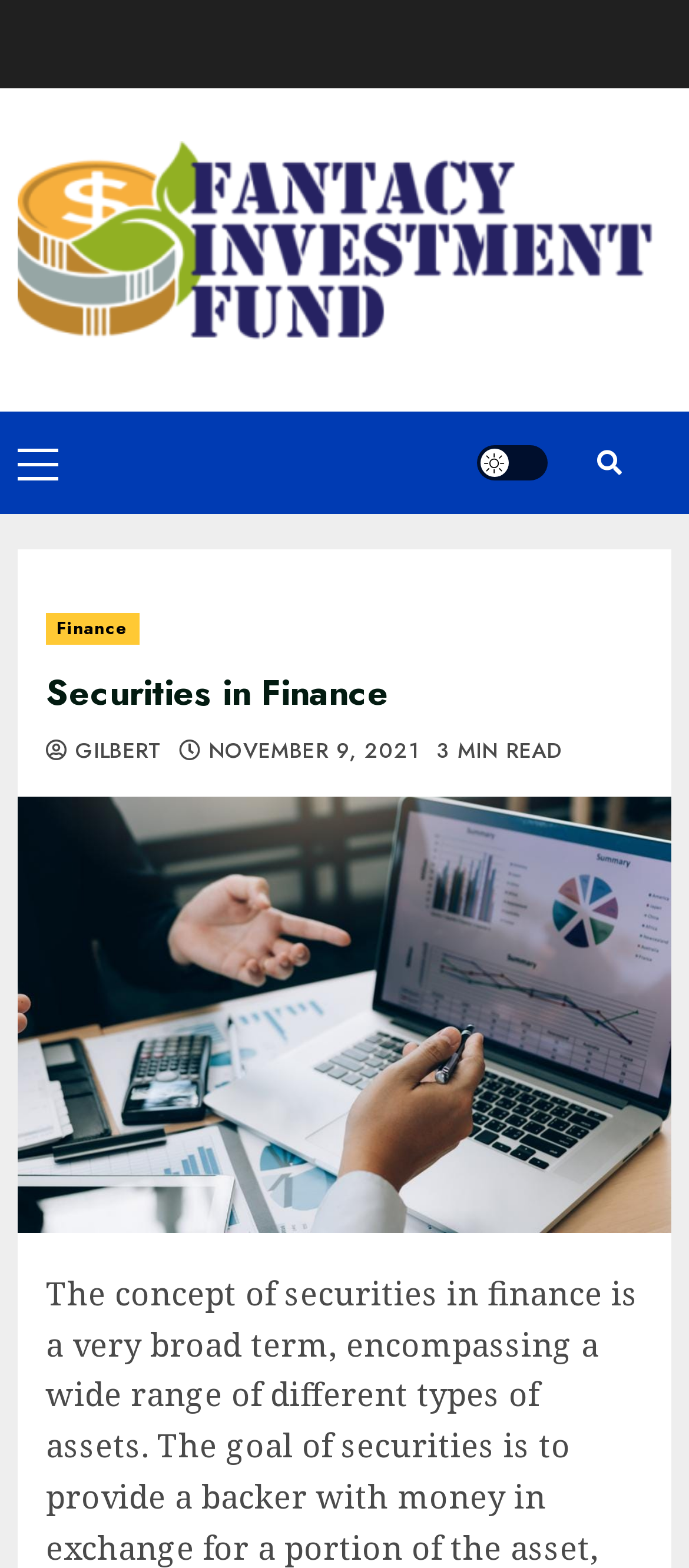How long does it take to read the article?
Please use the visual content to give a single word or phrase answer.

3 MIN READ